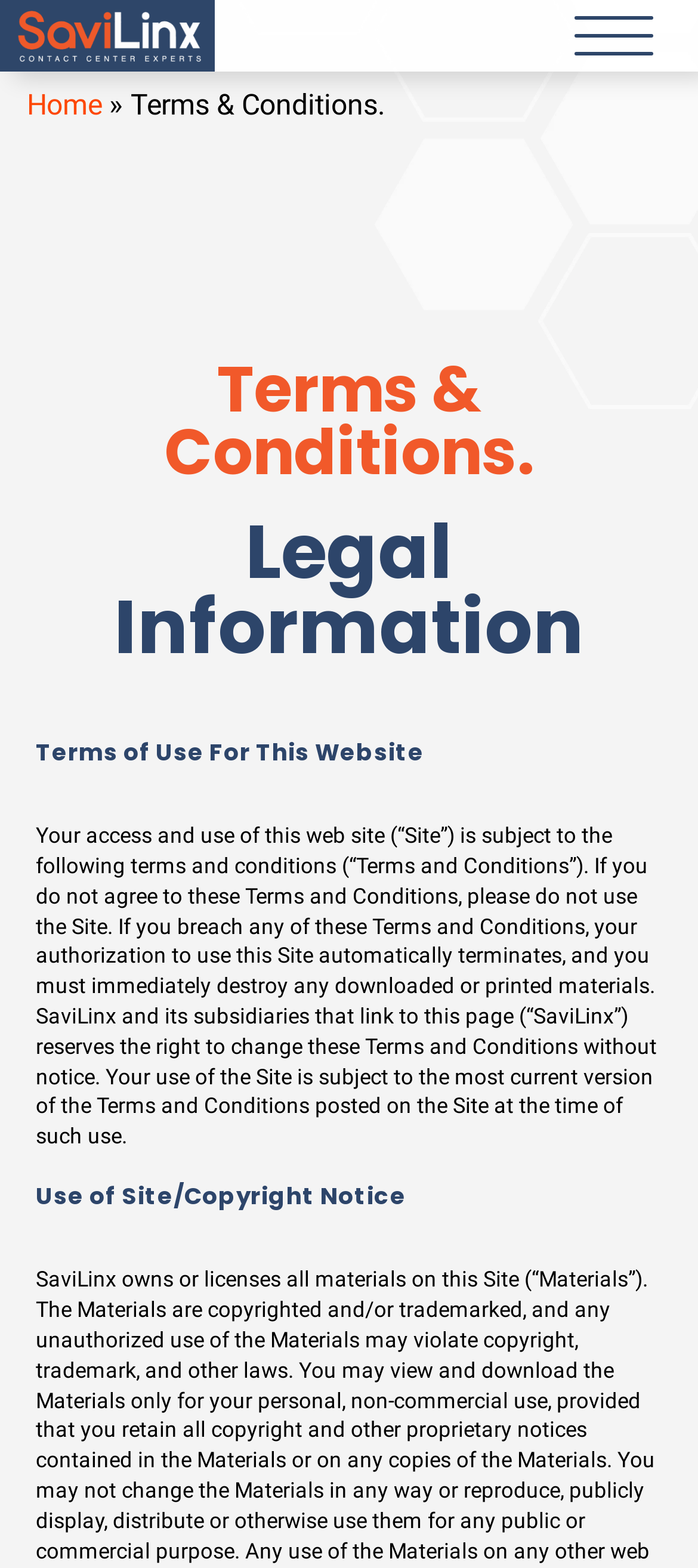What is the purpose of this webpage?
Answer the question in a detailed and comprehensive manner.

The purpose of this webpage can be inferred from the headings and content of the page. The main heading is 'Terms & Conditions', and the subheadings include 'Legal Information' and 'Terms of Use For This Website'. The text below explains the terms and conditions of using the website, indicating that this webpage is intended to inform users of the website's policies and rules.